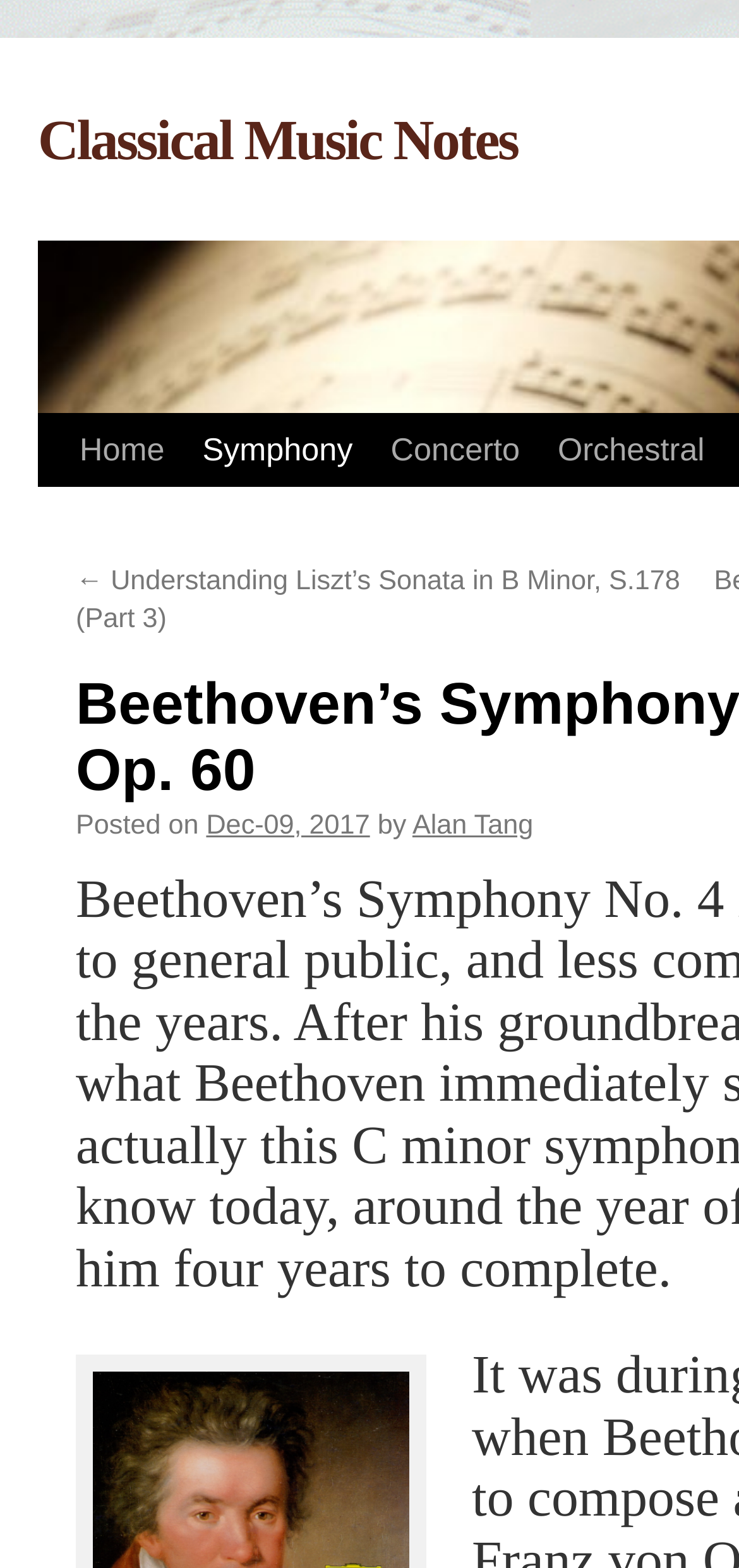Locate the UI element that matches the description Symphony in the webpage screenshot. Return the bounding box coordinates in the format (top-left x, top-left y, bottom-right x, bottom-right y), with values ranging from 0 to 1.

[0.229, 0.265, 0.45, 0.311]